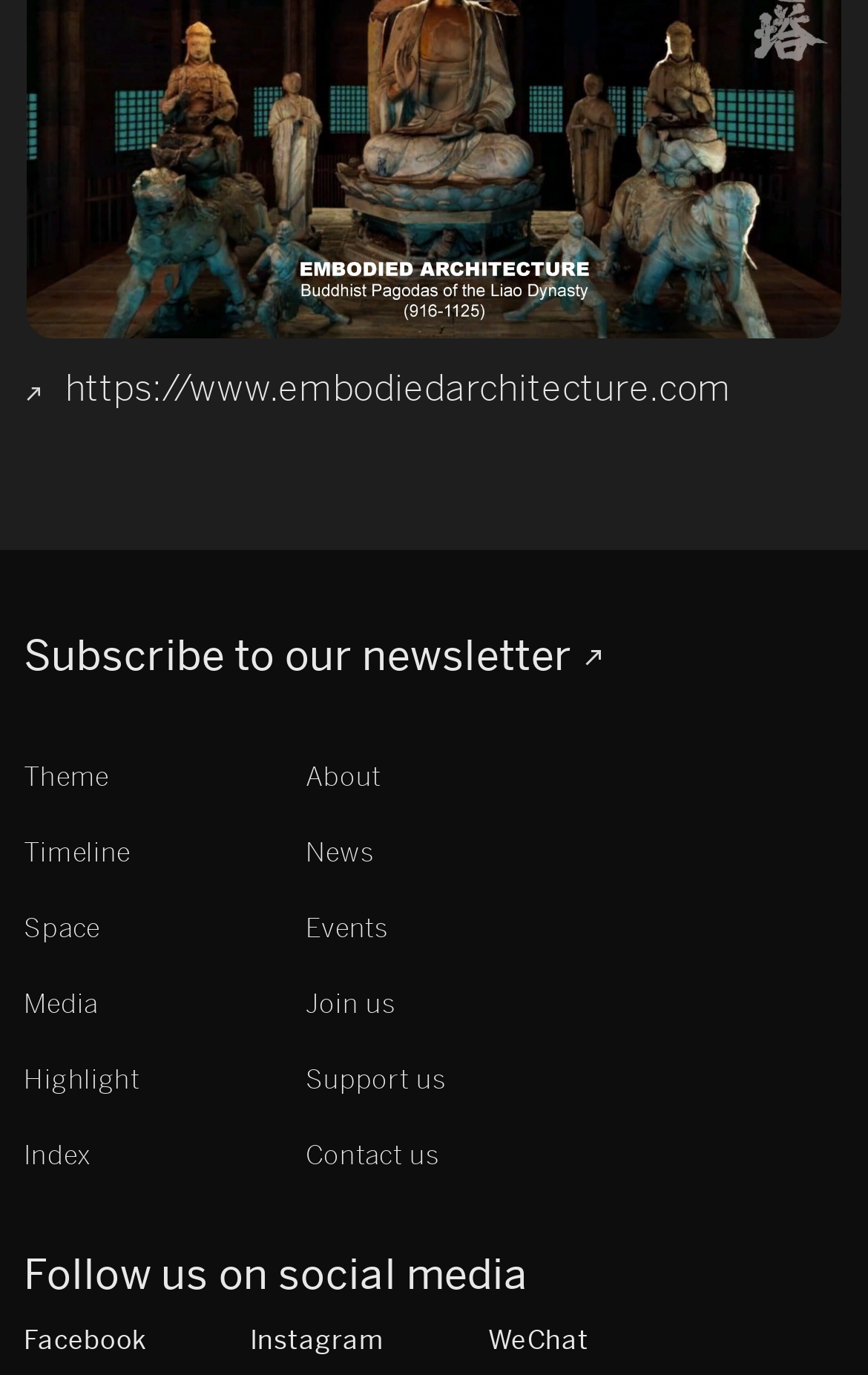Identify and provide the bounding box coordinates of the UI element described: "Subscribe to our newsletter". The coordinates should be formatted as [left, top, right, bottom], with each number being a float between 0 and 1.

[0.028, 0.462, 0.693, 0.493]